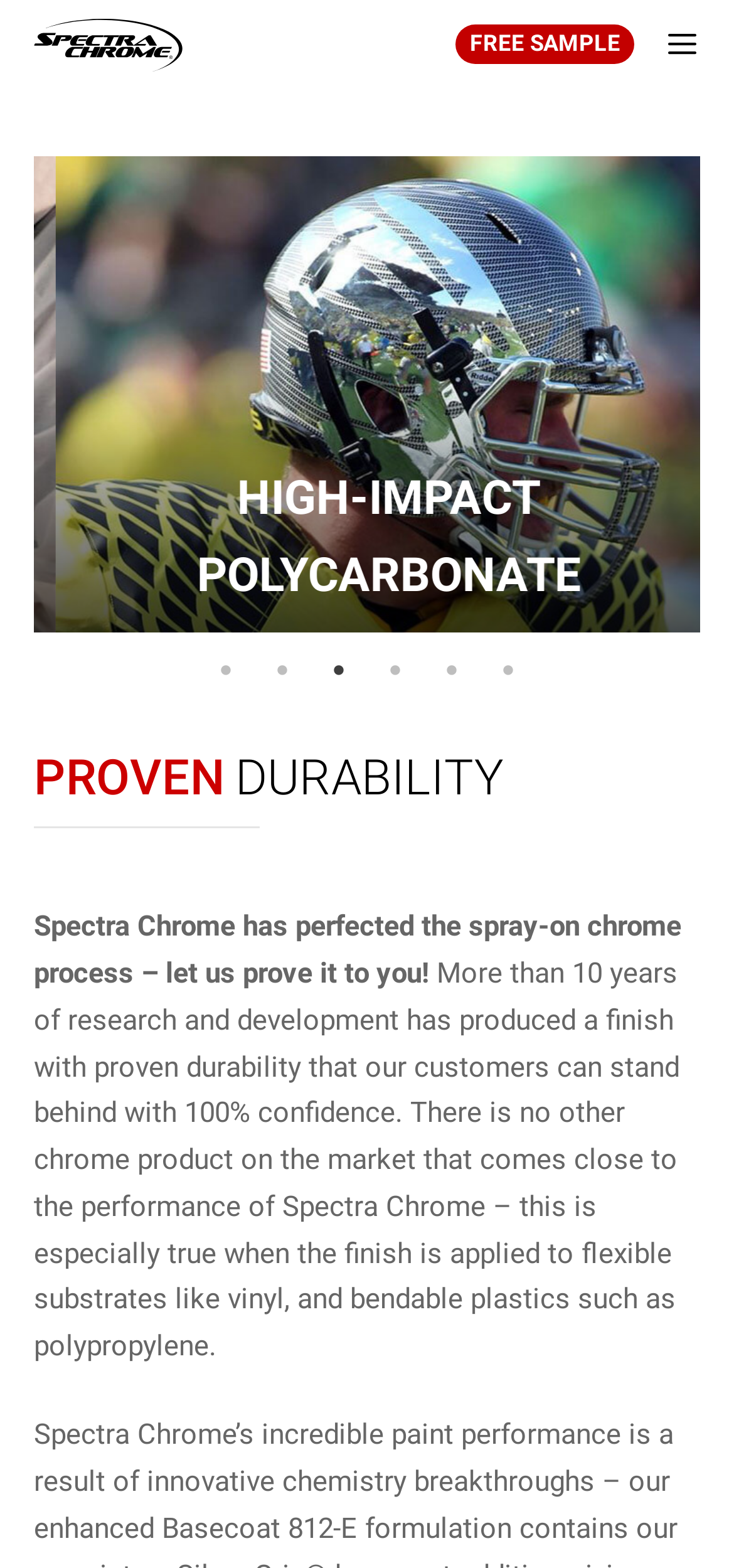Please identify the bounding box coordinates of the element's region that needs to be clicked to fulfill the following instruction: "Open the menu". The bounding box coordinates should consist of four float numbers between 0 and 1, i.e., [left, top, right, bottom].

[0.904, 0.0, 1.0, 0.058]